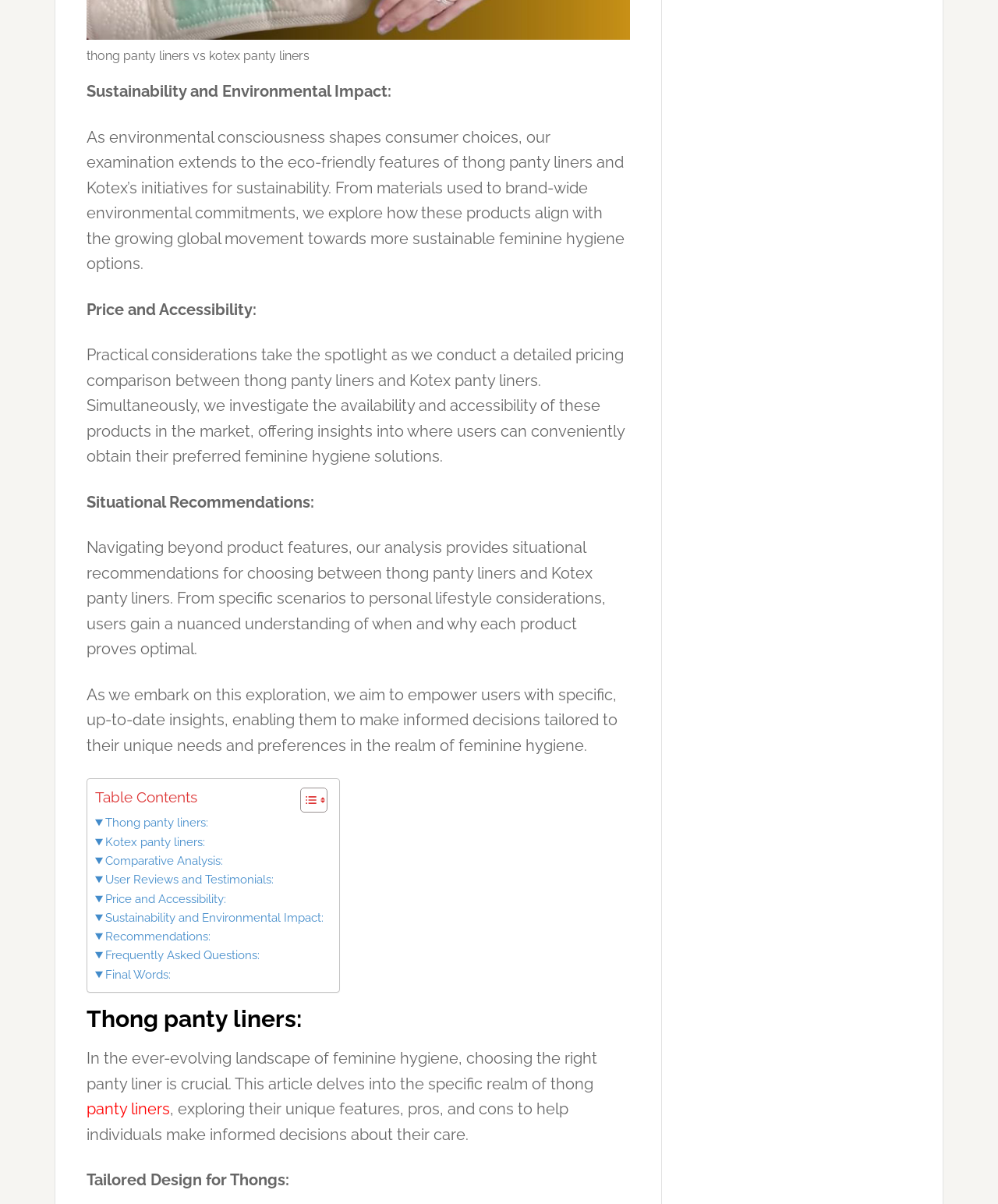Please give a short response to the question using one word or a phrase:
What is the purpose of the table of contents?

To navigate the webpage